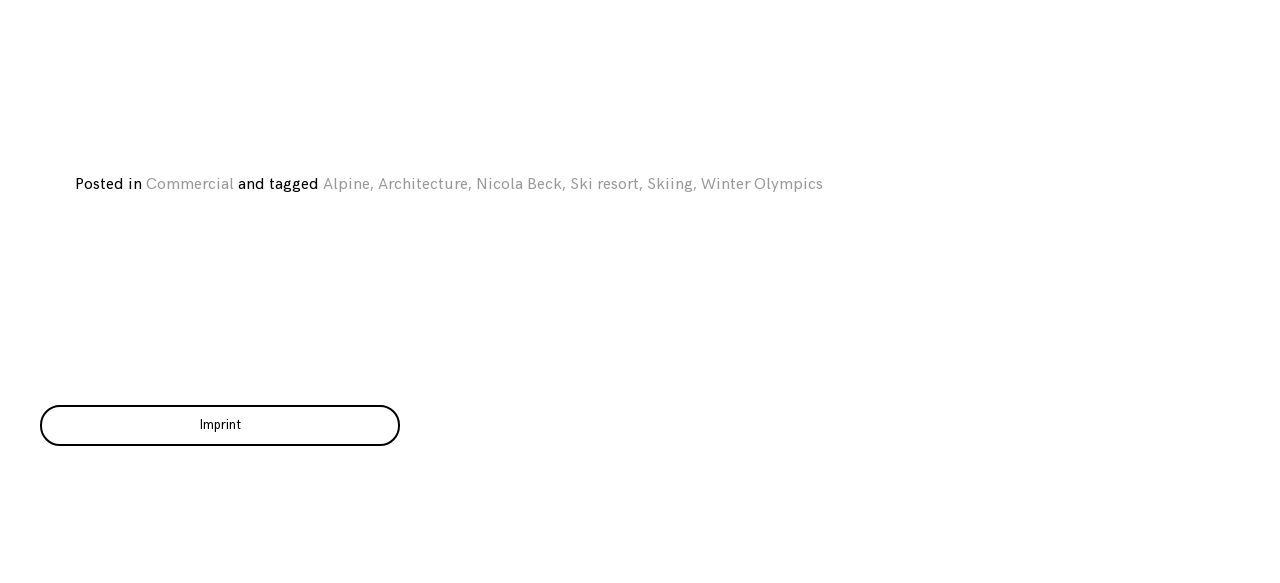Use a single word or phrase to answer the question: How many links are in the footer section?

8